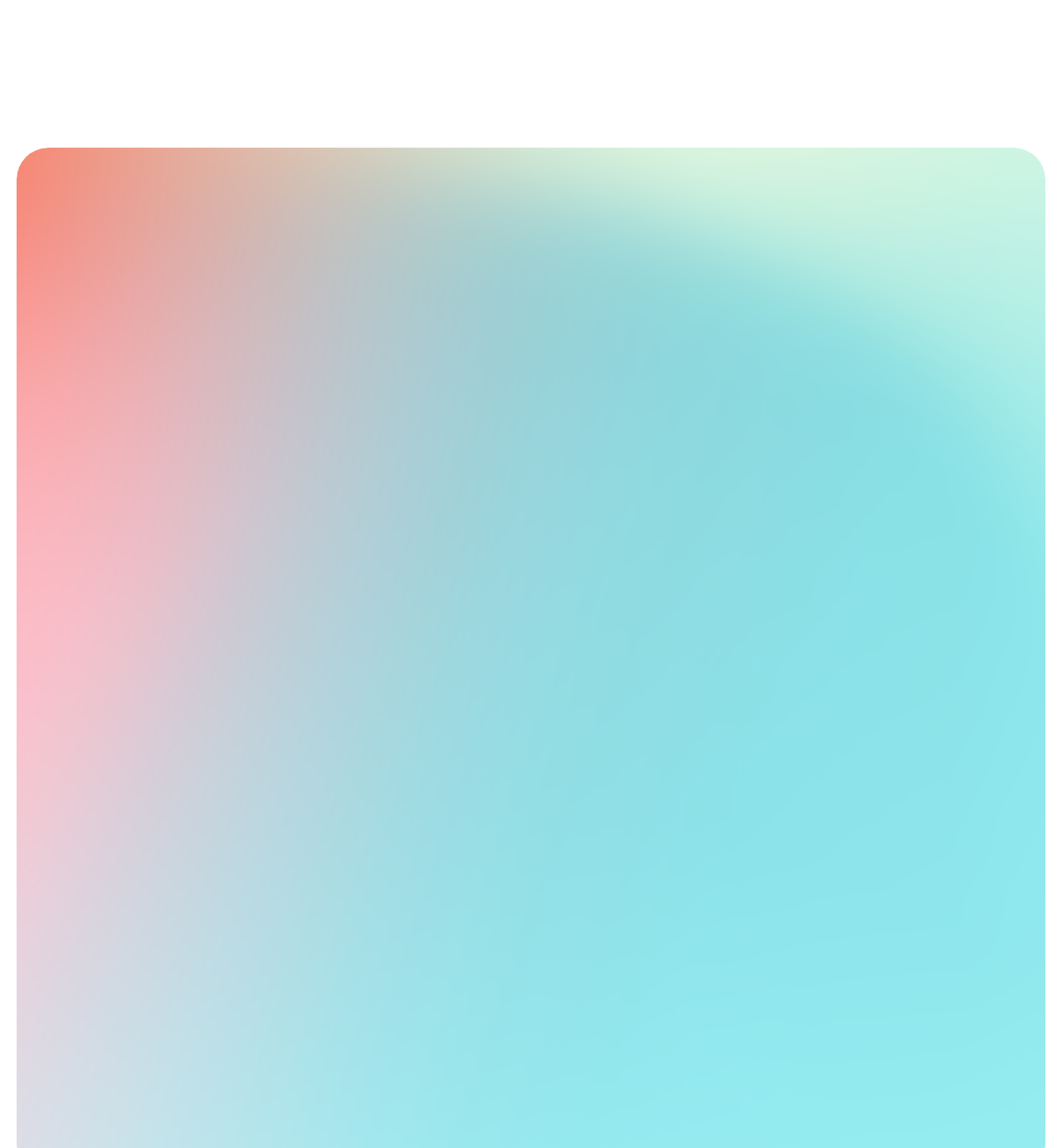How many social media links are available?
Look at the webpage screenshot and answer the question with a detailed explanation.

I counted the number of links with social media platform names, such as 'Instagram', 'Facebook', 'Tiktok', 'LinkedIn', and 'YouTube', and found 5 social media links available.